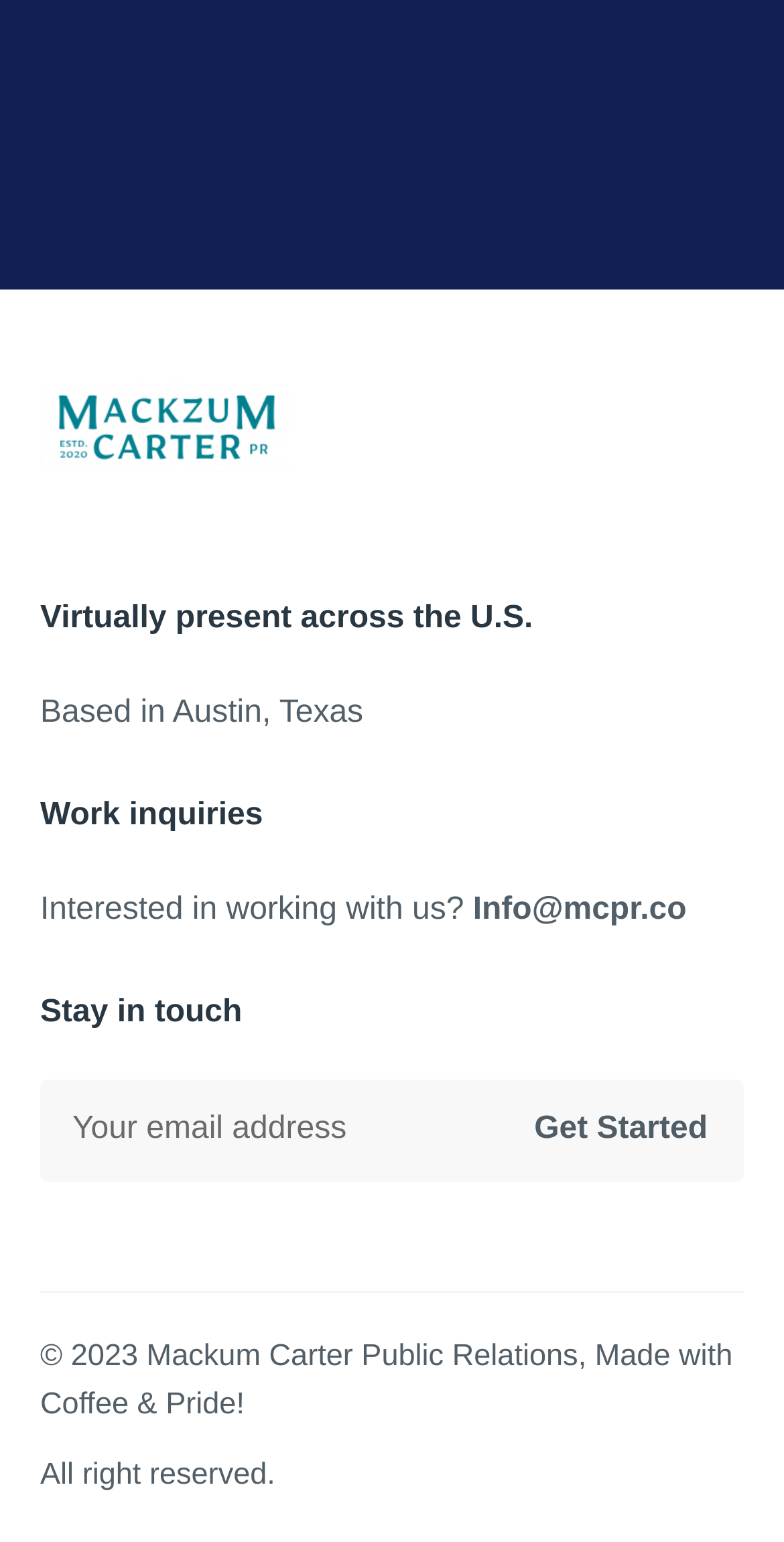What is the purpose of the form?
Could you answer the question with a detailed and thorough explanation?

The purpose of the form can be inferred from the heading element with the text 'Work inquiries' and the presence of a textbox element with the label 'Your email address' and a button element with the text 'Get Started'.